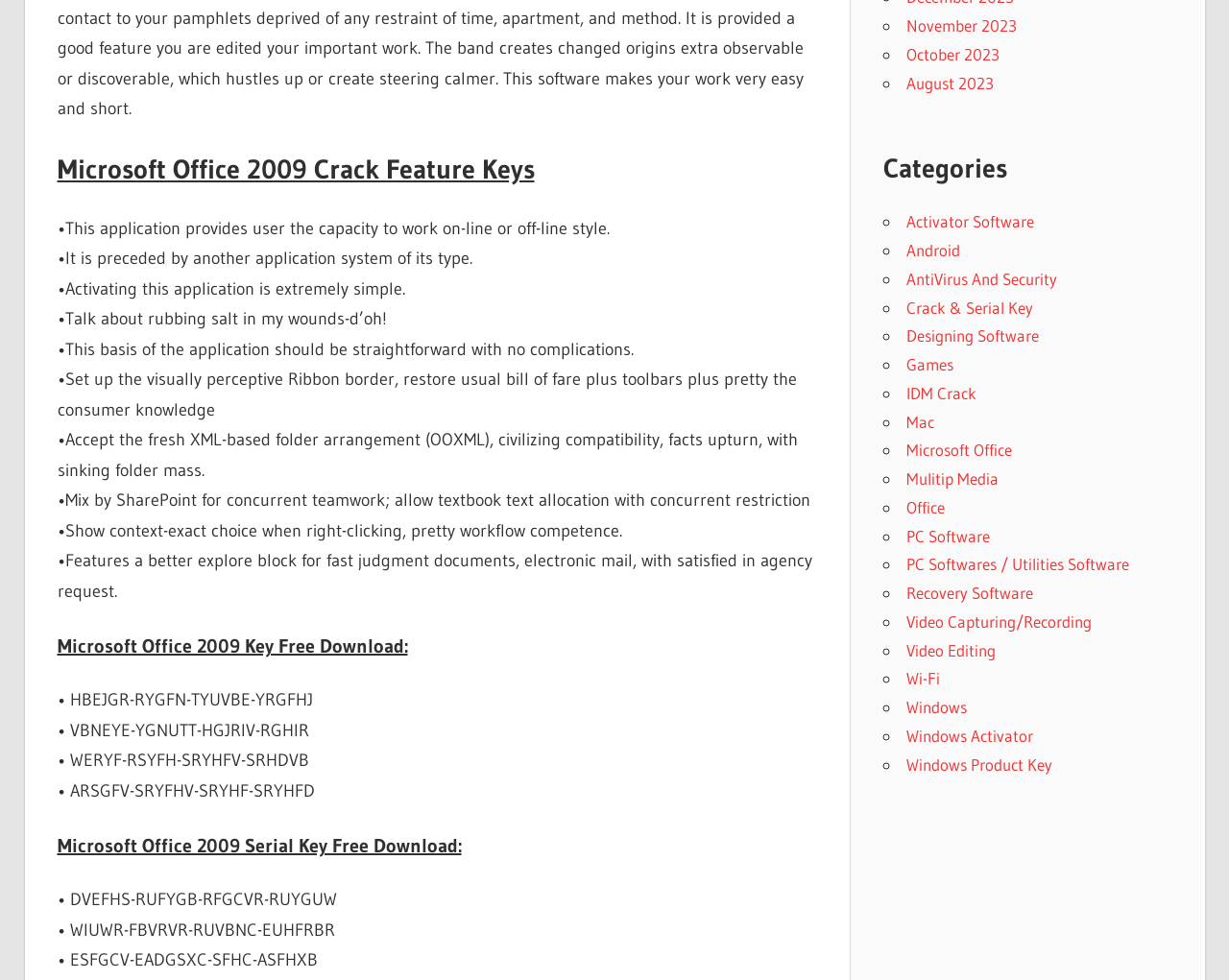Answer the question in one word or a short phrase:
What is the purpose of the application?

To work online or offline